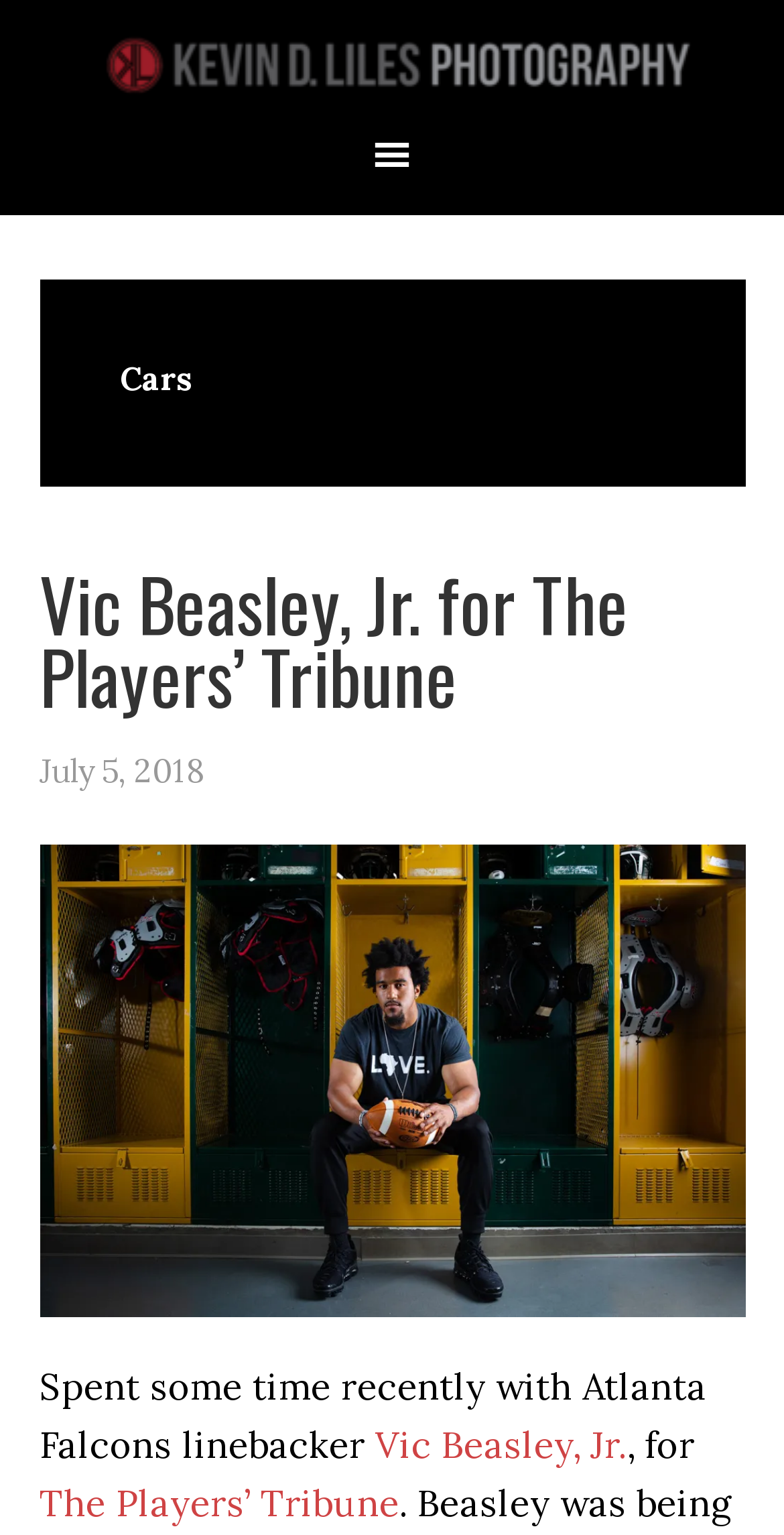Explain in detail what you observe on this webpage.

The webpage is an archive of car-related photography by Kevin D. Liles. At the top, there are three "Skip to" links, allowing users to navigate to primary navigation, main content, or primary sidebar. Below these links, the website's title "KEVIN D. LILES PHOTOGRAPHY" is prominently displayed across the top of the page.

The main navigation menu is located below the title, spanning the full width of the page. The main content area is divided into sections, with the first section featuring a heading "Cars" in the top-left corner. Below this heading, there is a subheading "Vic Beasley, Jr. for The Players’ Tribune" with a link to the article. The publication date "July 5, 2018" is displayed next to the subheading.

A brief description of the article "Spent some time recently with Atlanta Falcons linebacker" is located below the subheading, followed by a link to "Vic Beasley, Jr." and the phrase "for" in between. The article title "The Players’ Tribune" is linked at the bottom of this section.